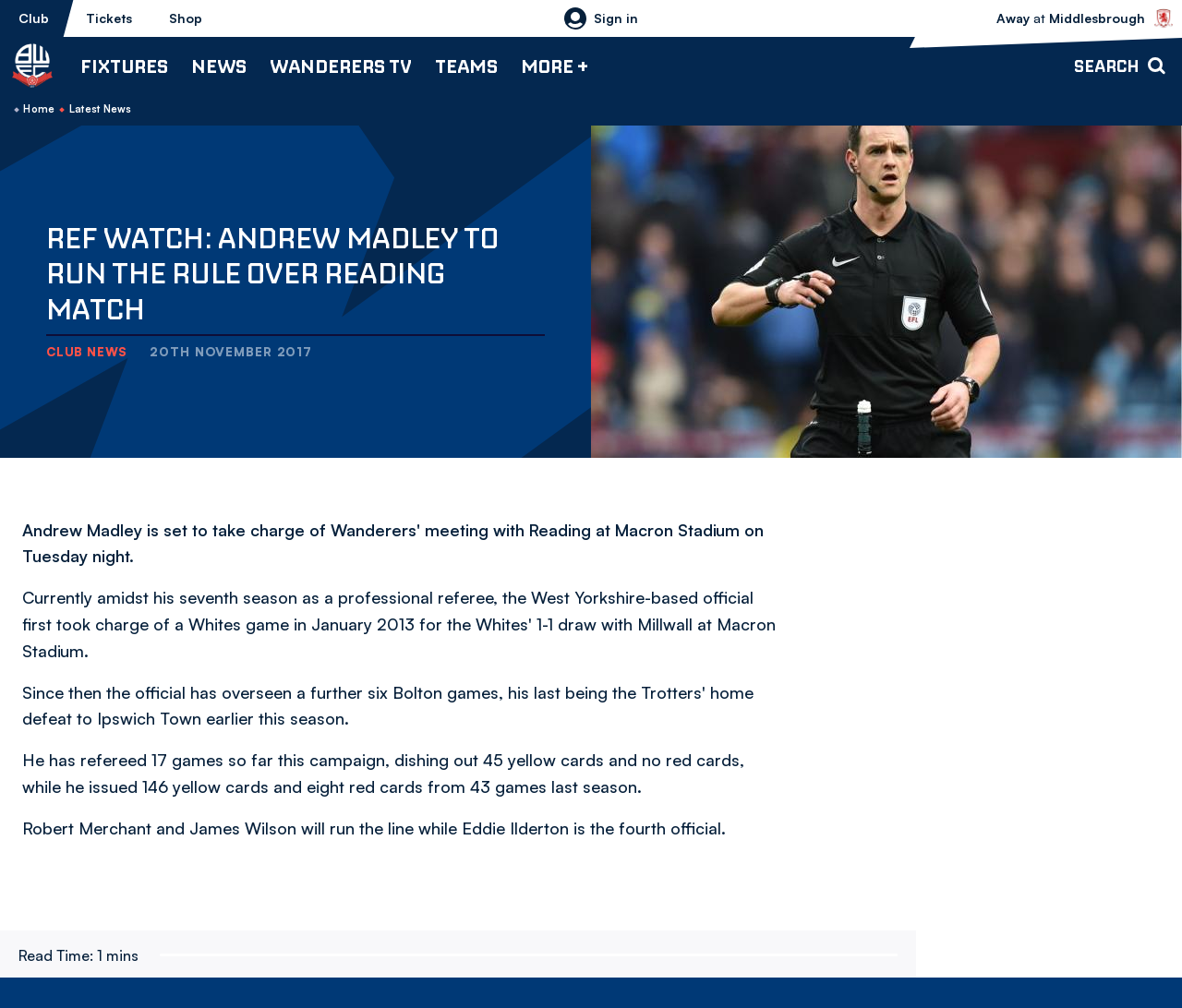Specify the bounding box coordinates of the area to click in order to execute this command: 'Toggle the account menu'. The coordinates should consist of four float numbers ranging from 0 to 1, and should be formatted as [left, top, right, bottom].

[0.477, 0.0, 0.54, 0.037]